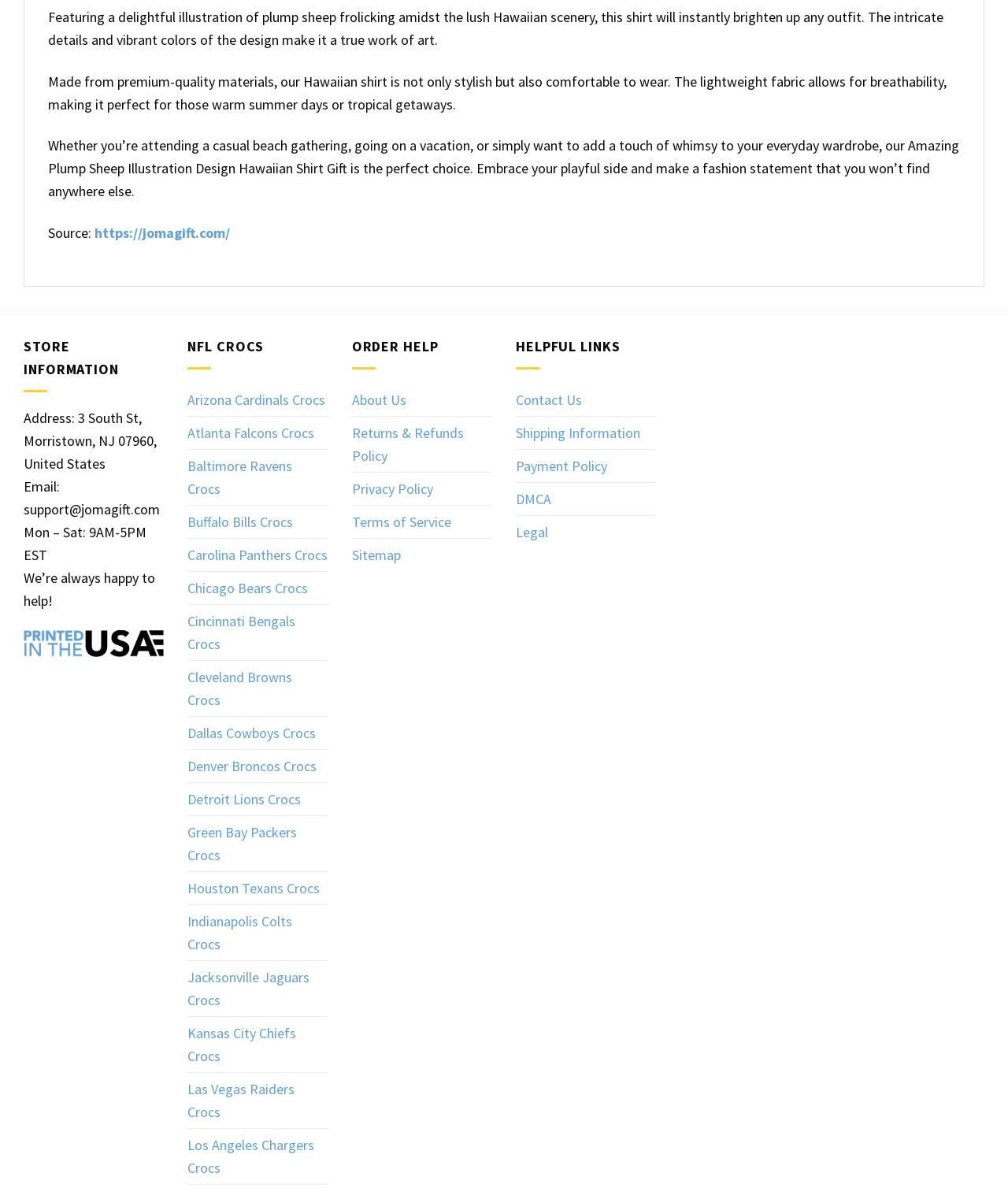Please give a succinct answer to the question in one word or phrase:
What is the significance of the image with the text 'All jomagift products are made in the USA'?

Indicates products are made in the USA